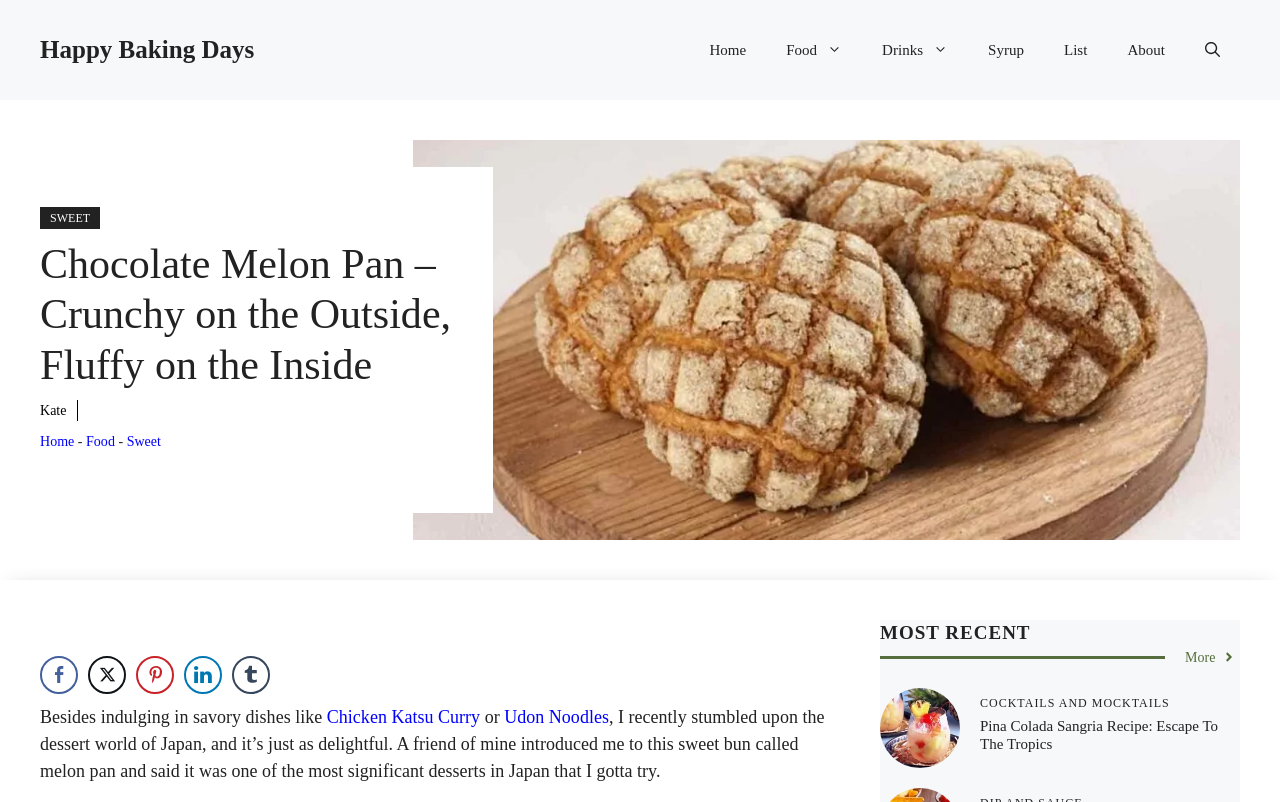Observe the image and answer the following question in detail: What is the category of the recipe mentioned?

The breadcrumbs navigation shows the category 'Food' and then 'Sweet', indicating that the recipe mentioned in the article belongs to the sweet category.